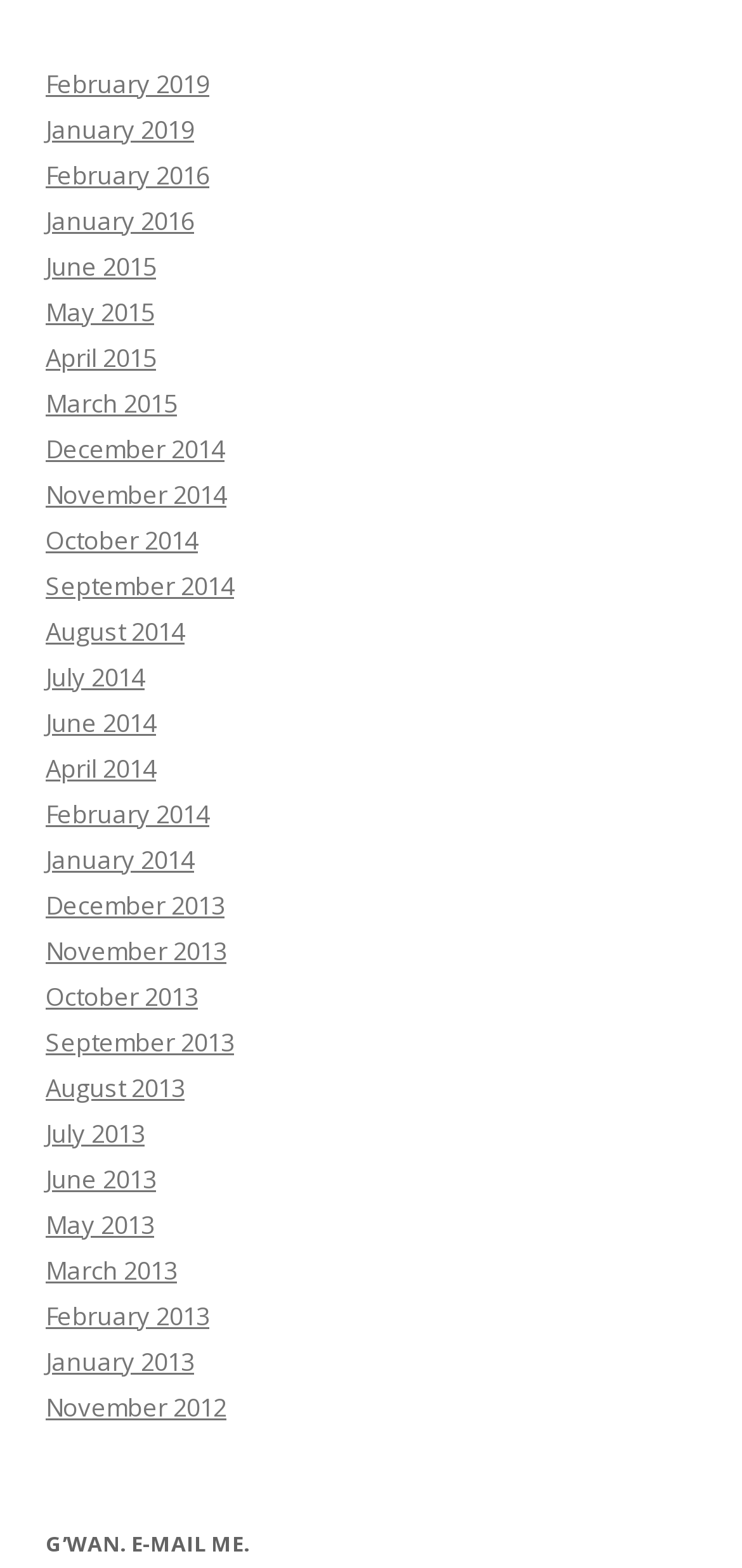Please indicate the bounding box coordinates for the clickable area to complete the following task: "Contact the author via email". The coordinates should be specified as four float numbers between 0 and 1, i.e., [left, top, right, bottom].

[0.062, 0.97, 0.938, 0.999]